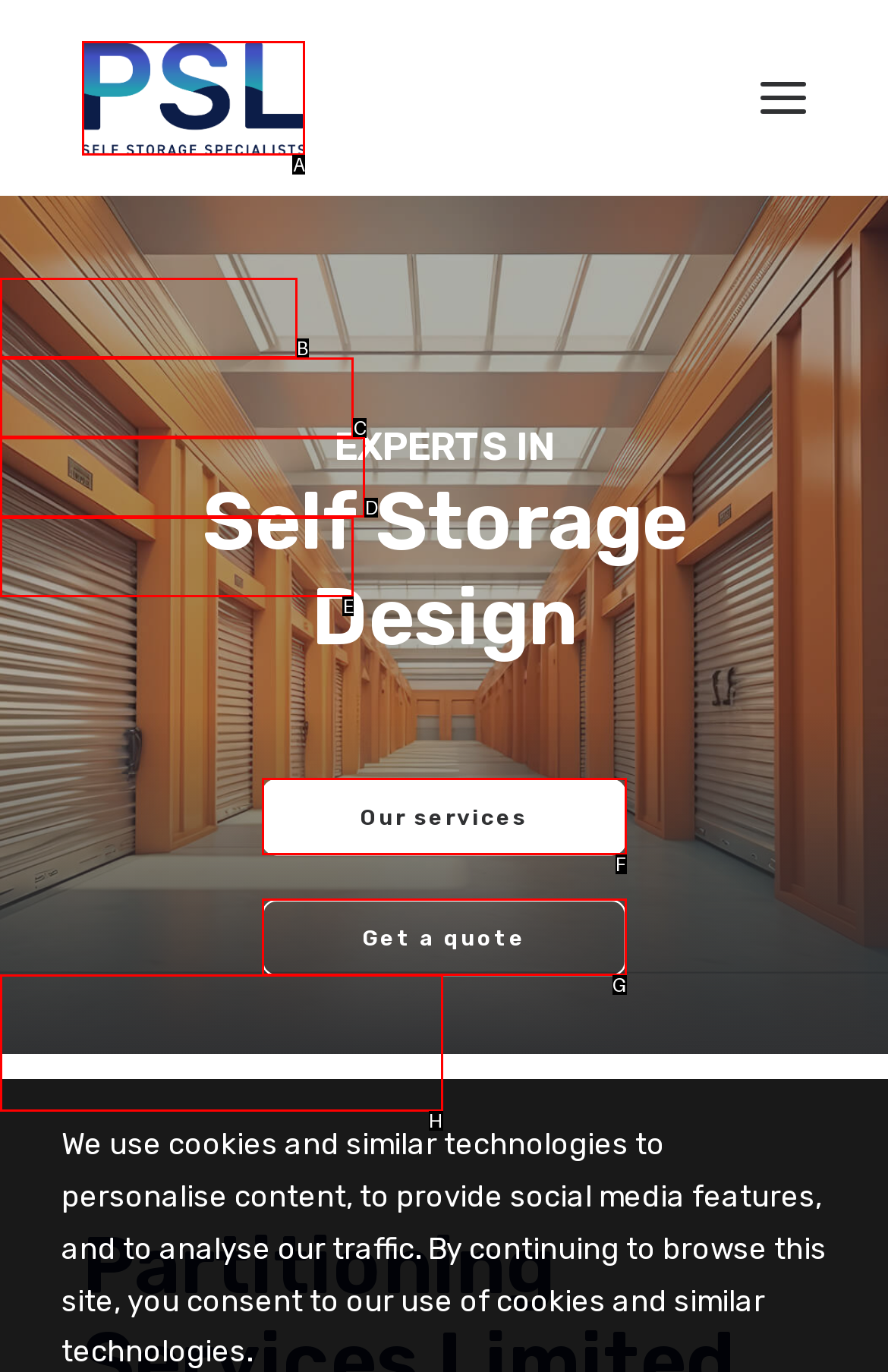Match the description: Our services to the correct HTML element. Provide the letter of your choice from the given options.

F